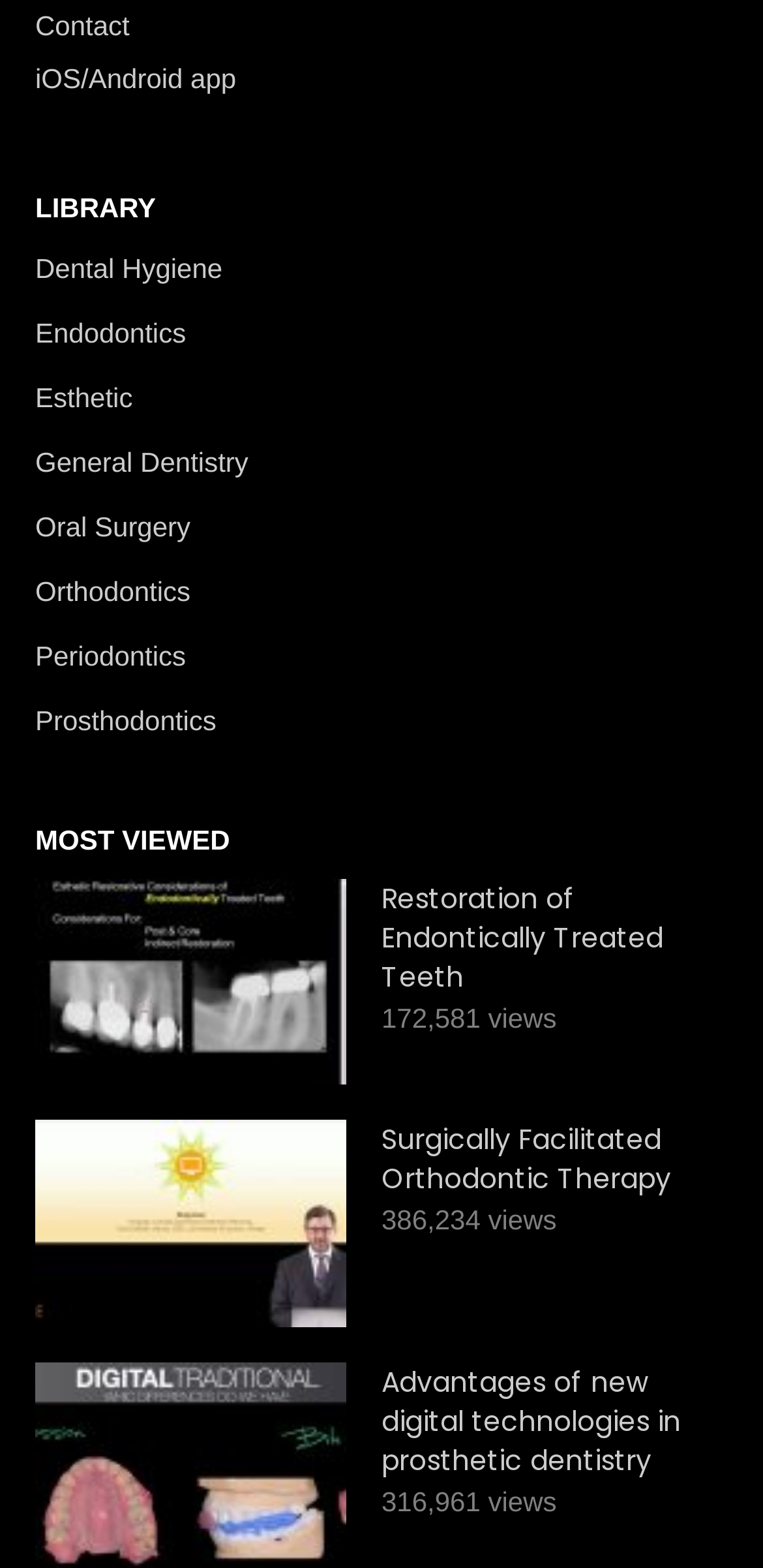Find the bounding box coordinates of the element you need to click on to perform this action: 'Click on Contact'. The coordinates should be represented by four float values between 0 and 1, in the format [left, top, right, bottom].

[0.046, 0.006, 0.17, 0.026]